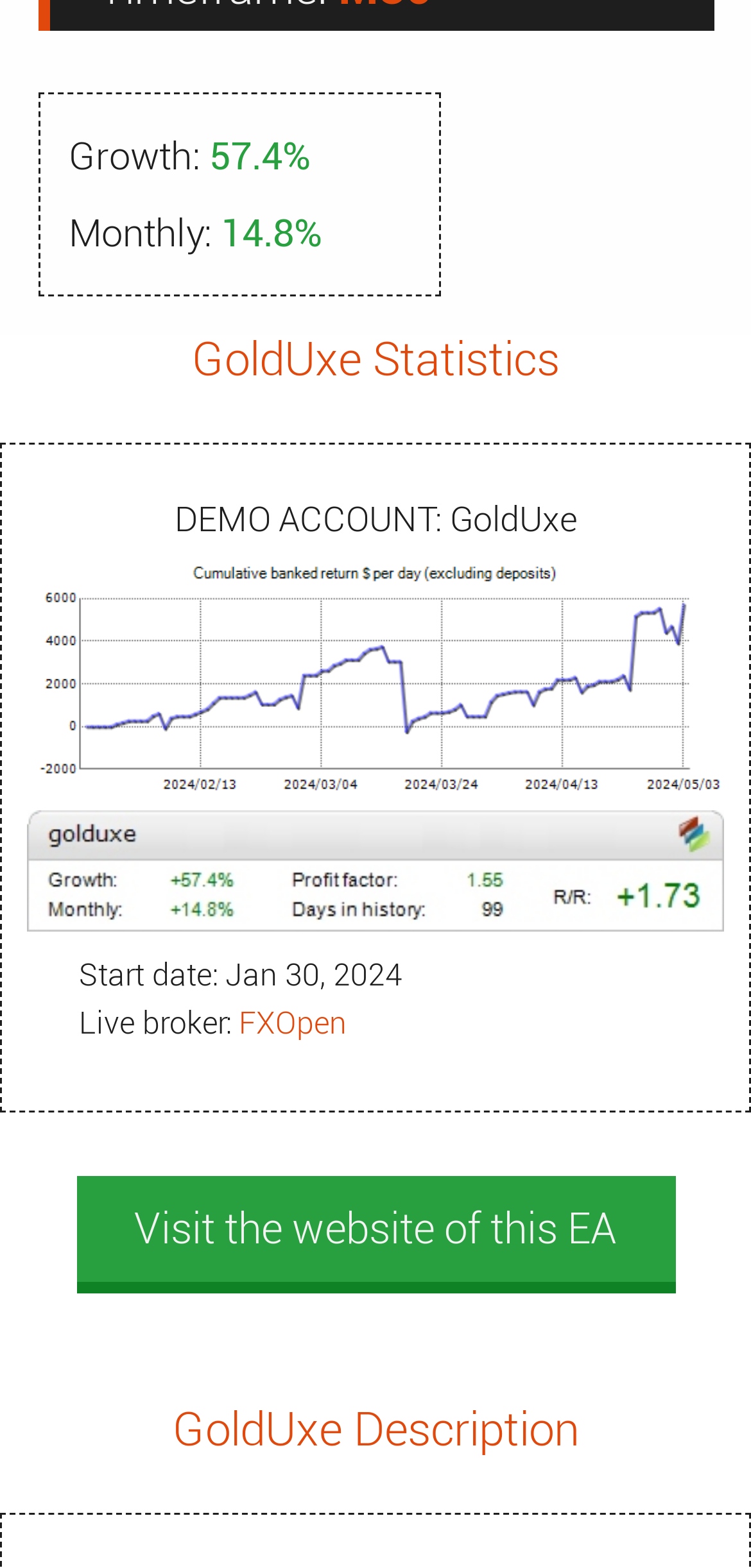Using the provided description FXOpen, find the bounding box coordinates for the UI element. Provide the coordinates in (top-left x, top-left y, bottom-right x, bottom-right y) format, ensuring all values are between 0 and 1.

[0.318, 0.641, 0.462, 0.665]